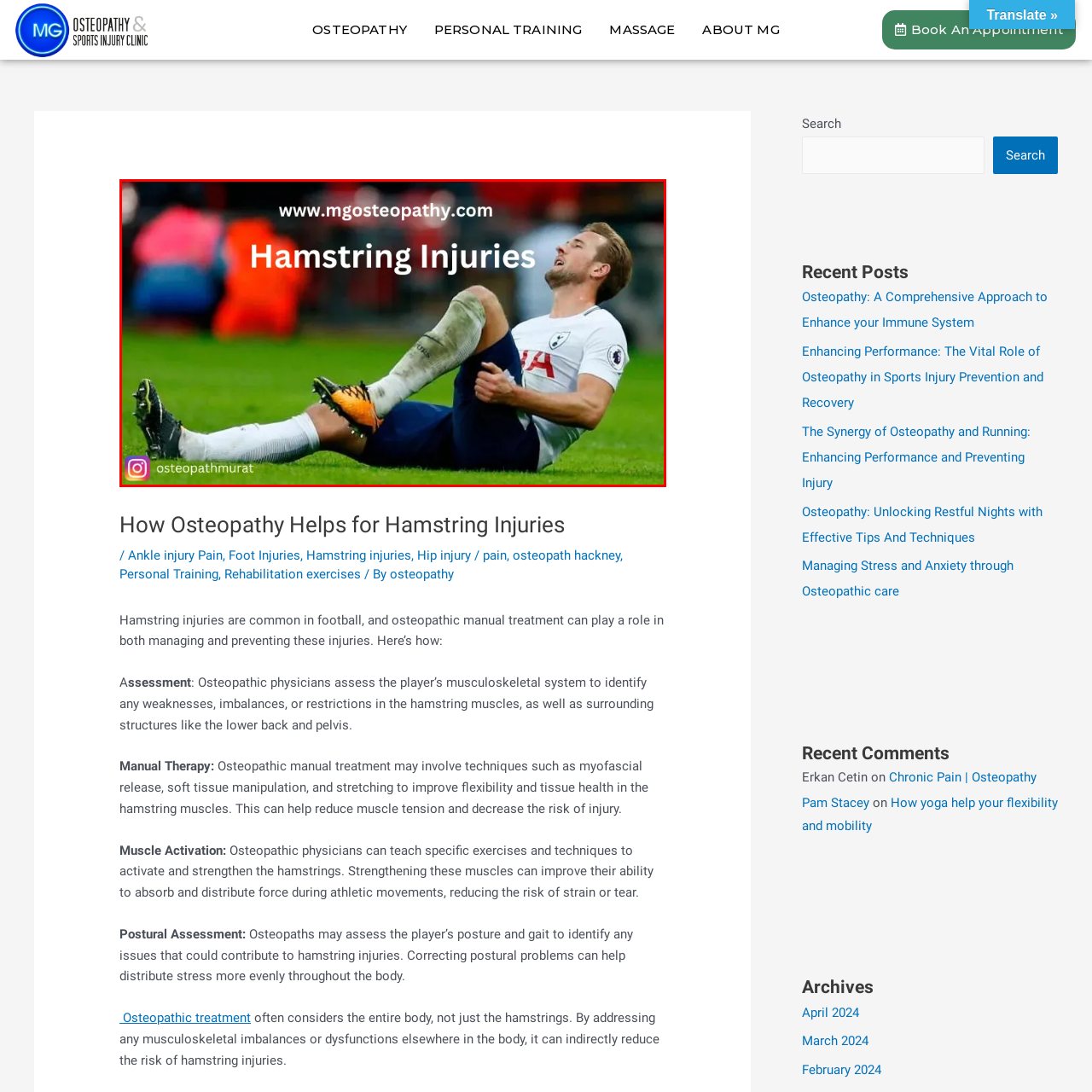What is the website address displayed?
Carefully look at the image inside the red bounding box and answer the question in a detailed manner using the visual details present.

The website address 'www.mgosteopathy.com' is prominently displayed, directing viewers to learn more about the treatment and management of hamstring injuries.